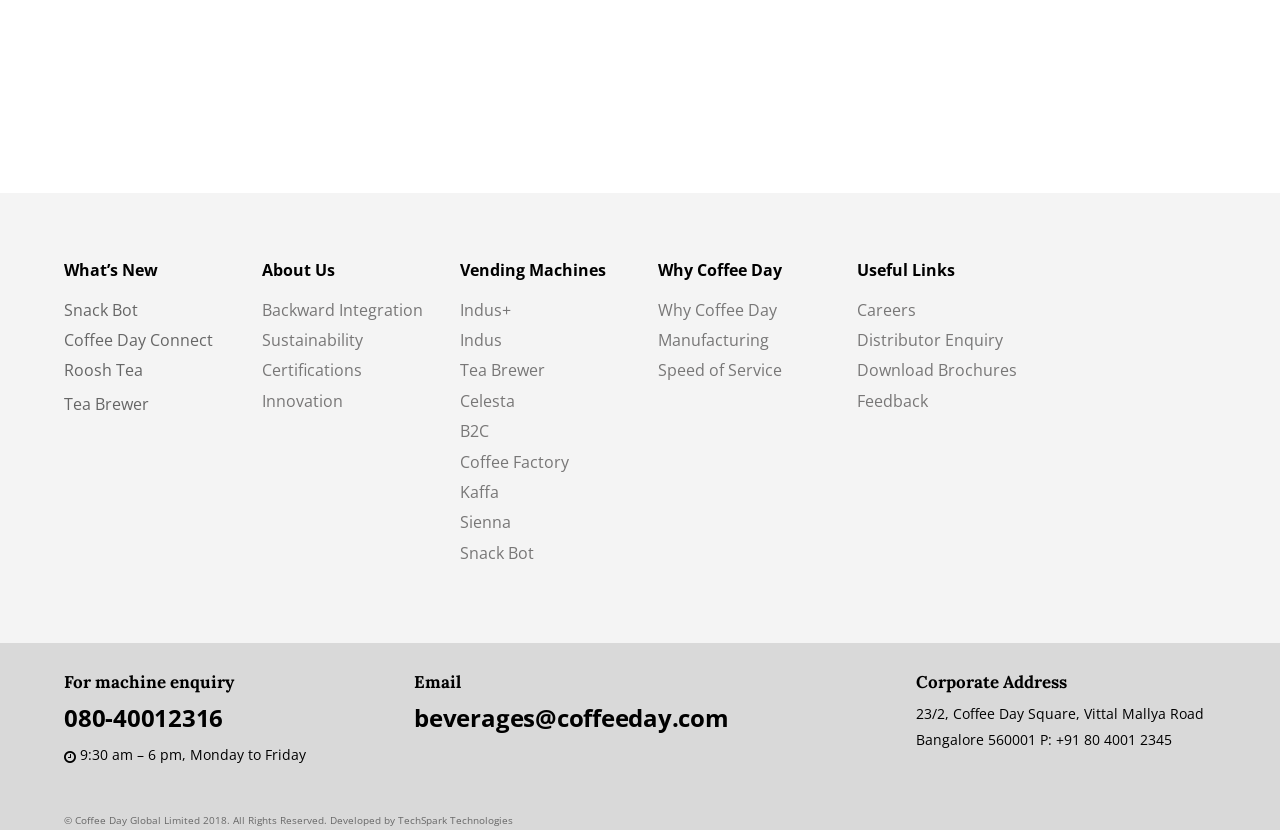Please identify the bounding box coordinates of the region to click in order to complete the given instruction: "Visit TechSpark Technologies". The coordinates should be four float numbers between 0 and 1, i.e., [left, top, right, bottom].

[0.311, 0.866, 0.401, 0.882]